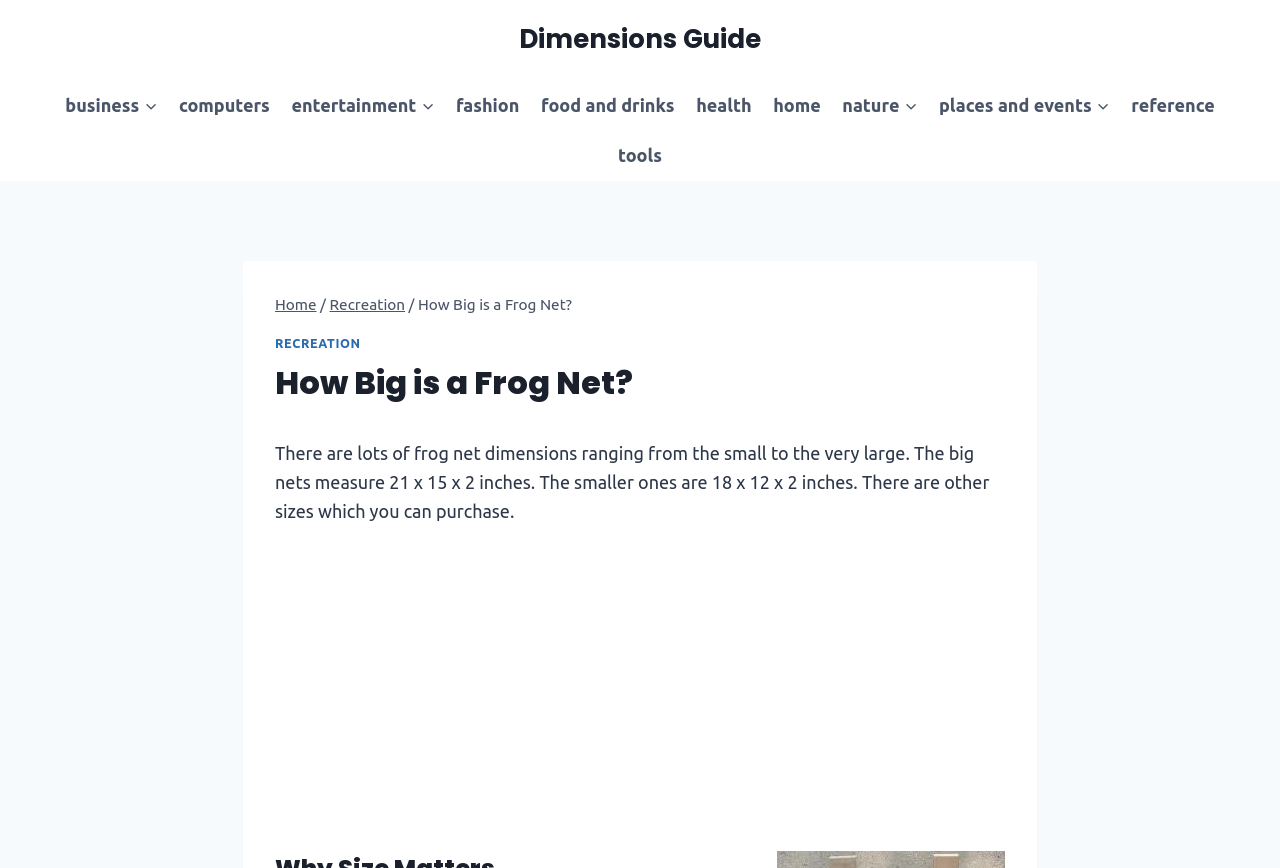What is the purpose of the buttons in the primary navigation?
Look at the image and answer the question with a single word or phrase.

Expand child menu